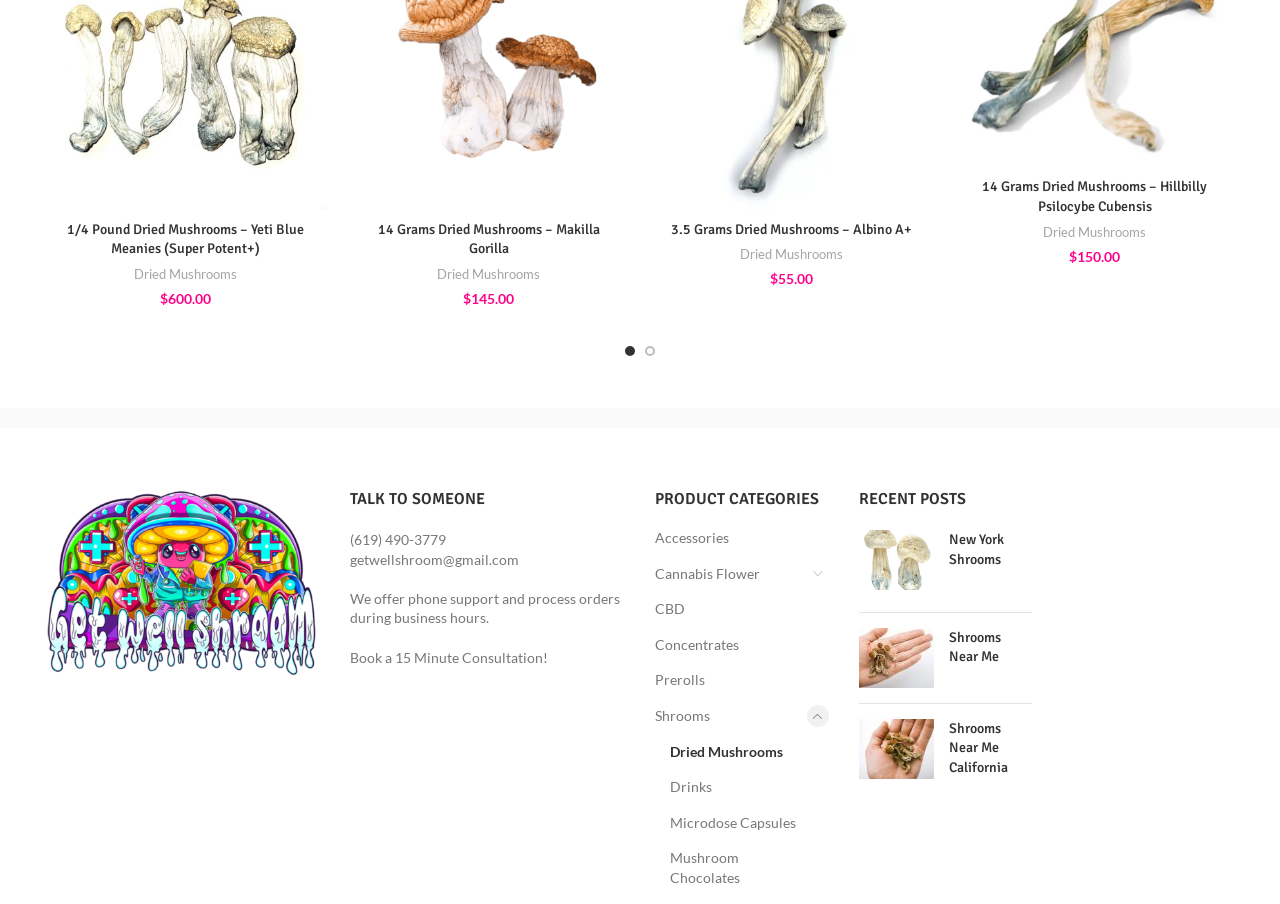What is the category of the product '14 Grams Dried Mushrooms – Makilla Gorilla'?
Provide a detailed and extensive answer to the question.

I found the category by looking at the link element with the text 'Dried Mushrooms' which is located near the heading '14 Grams Dried Mushrooms – Makilla Gorilla'.